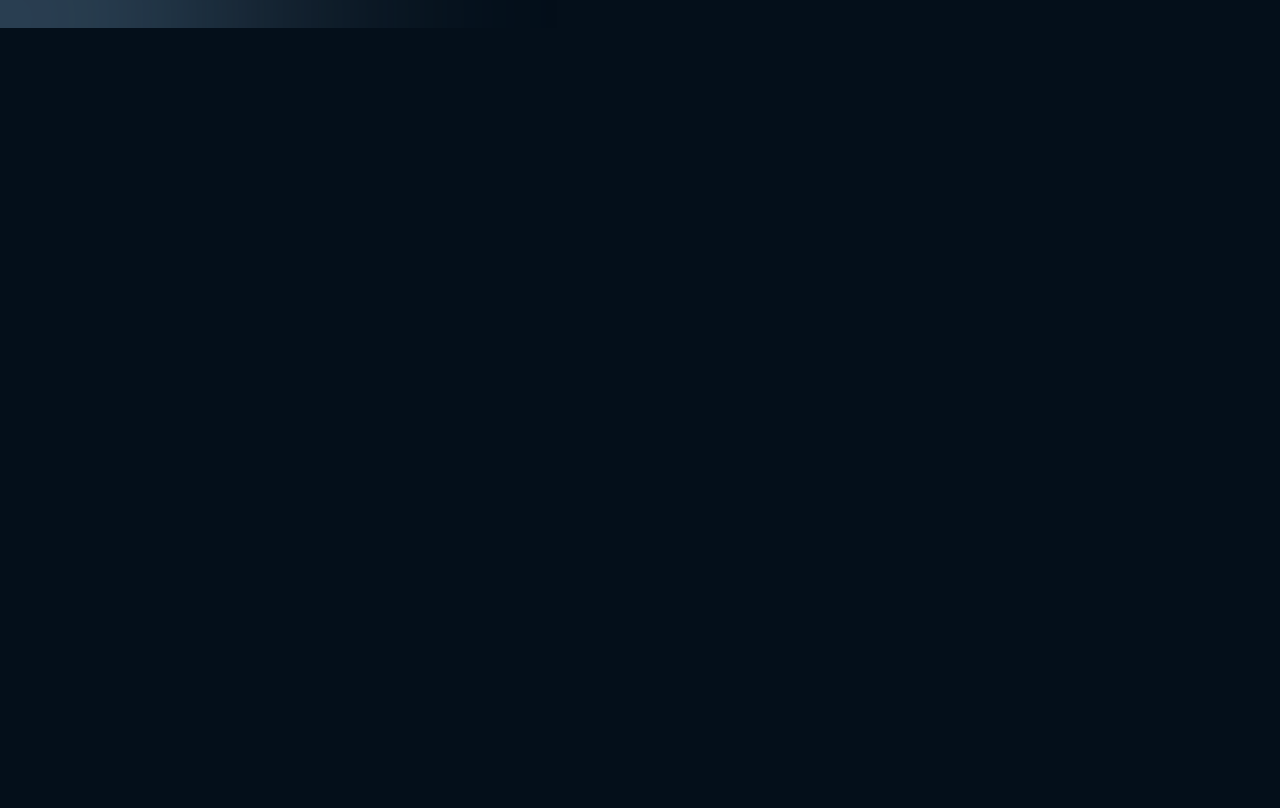What services does the company offer?
Use the screenshot to answer the question with a single word or phrase.

Wealth Creation, Retirement Income Planning, etc.